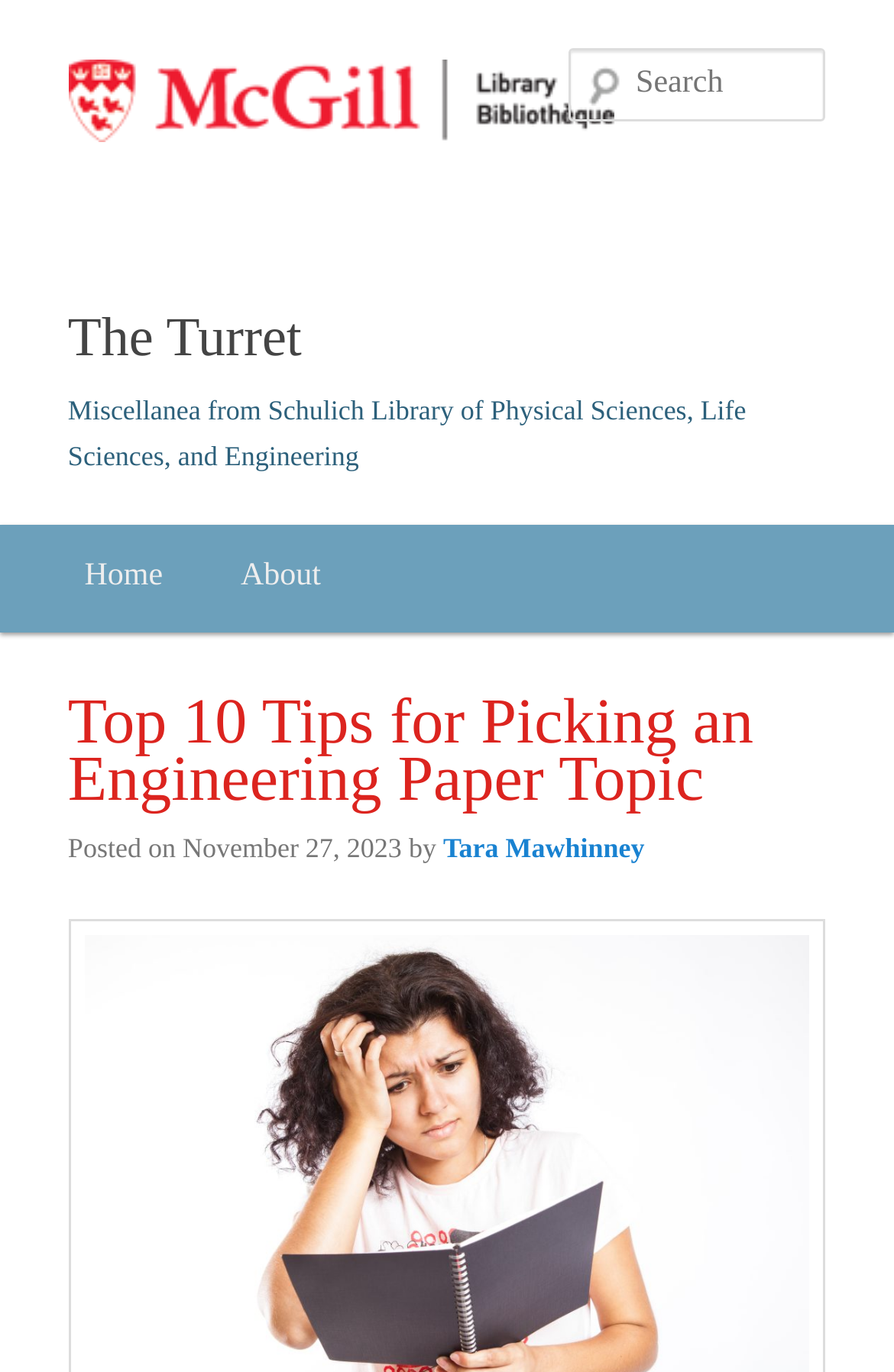Please locate the UI element described by "Skip to primary content" and provide its bounding box coordinates.

[0.076, 0.382, 0.503, 0.46]